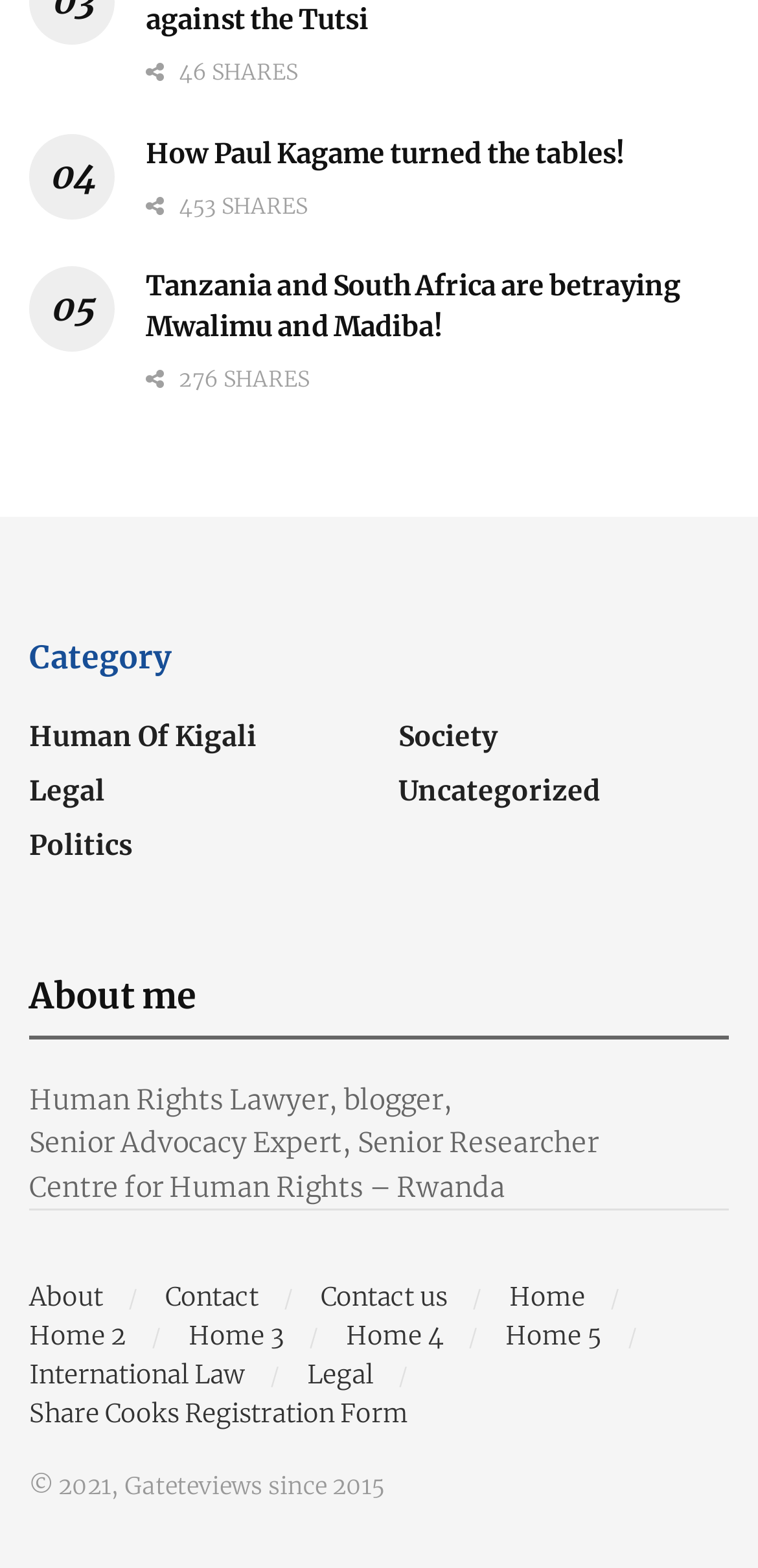What is the copyright year of the webpage?
Please use the image to provide a one-word or short phrase answer.

2021